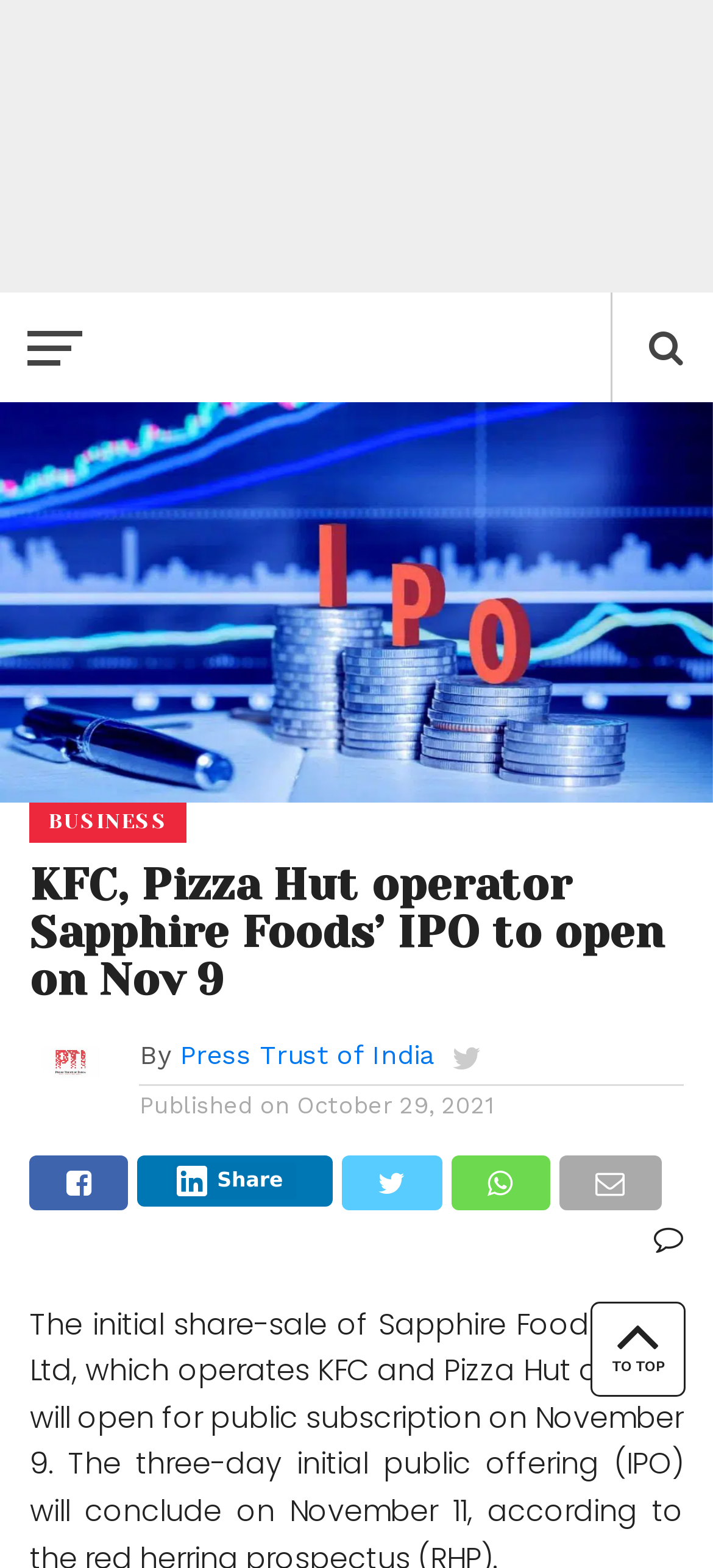Create a detailed summary of all the visual and textual information on the webpage.

The webpage appears to be a news article page. At the top, there is a logo of "The Plunge Daily" accompanied by a link to the same. Below this, there is a large image related to the article, taking up most of the width of the page. 

The main content of the article is divided into sections. The first section has a header labeled "BUSINESS" and a subheading that reads "KFC, Pizza Hut operator Sapphire Foods’ IPO to open on Nov 9". This section also contains an image of the Press Trust of India logo.

The article text begins below this section, with the author credited to Press Trust of India. The publication date, October 29, 2021, is also mentioned. There is a "Share" button located nearby.

At the very bottom of the page, there is a "TO TOP" button, which suggests that the page has a scrollable content area.